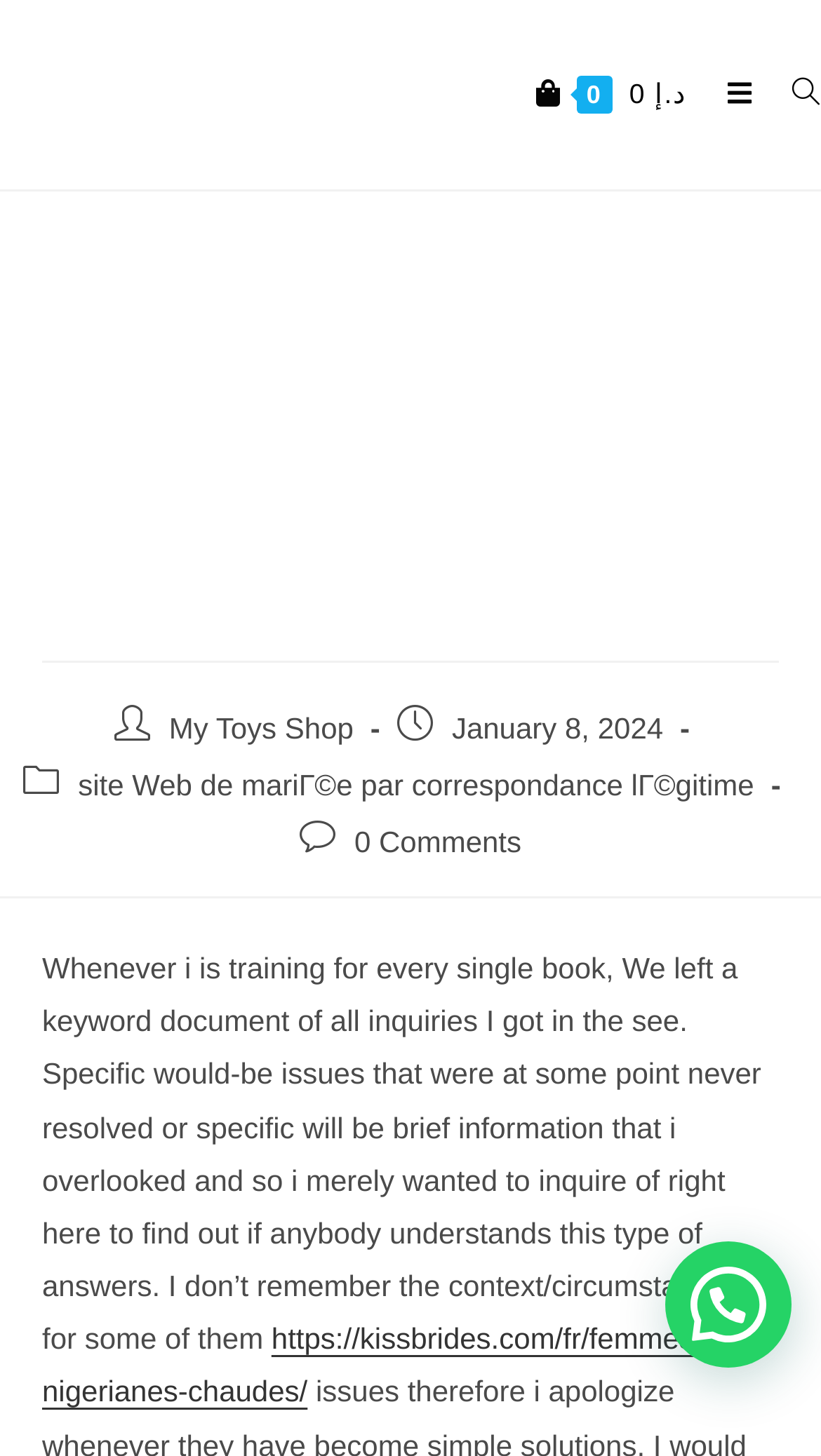What is the name of the author?
Please answer using one word or phrase, based on the screenshot.

My Toys Shop